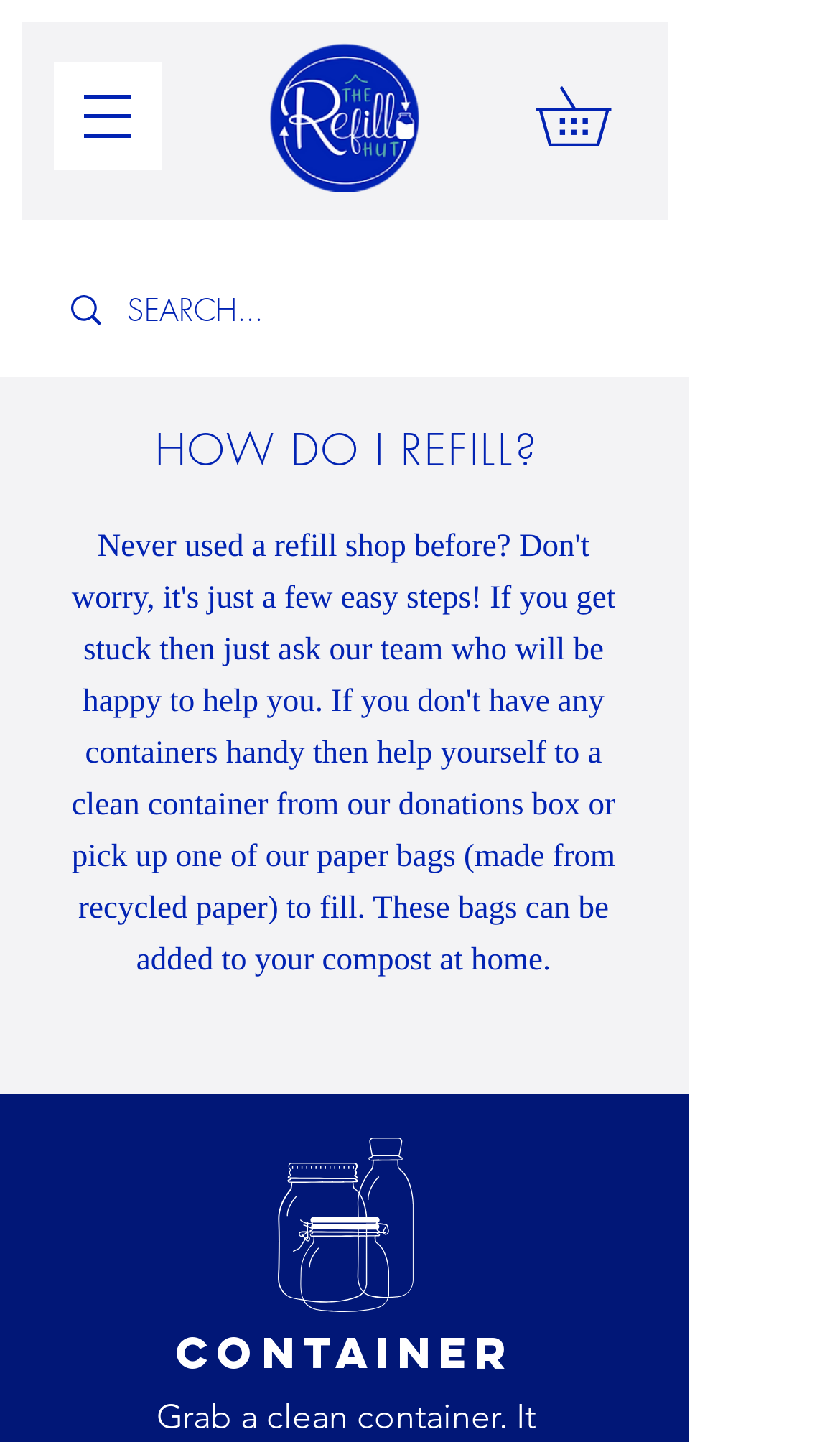What is the purpose of the button at the top left corner?
Kindly give a detailed and elaborate answer to the question.

The button at the top left corner of the webpage has a text 'Open navigation menu', which indicates that it is used to open a navigation menu, allowing users to access different parts of the website.